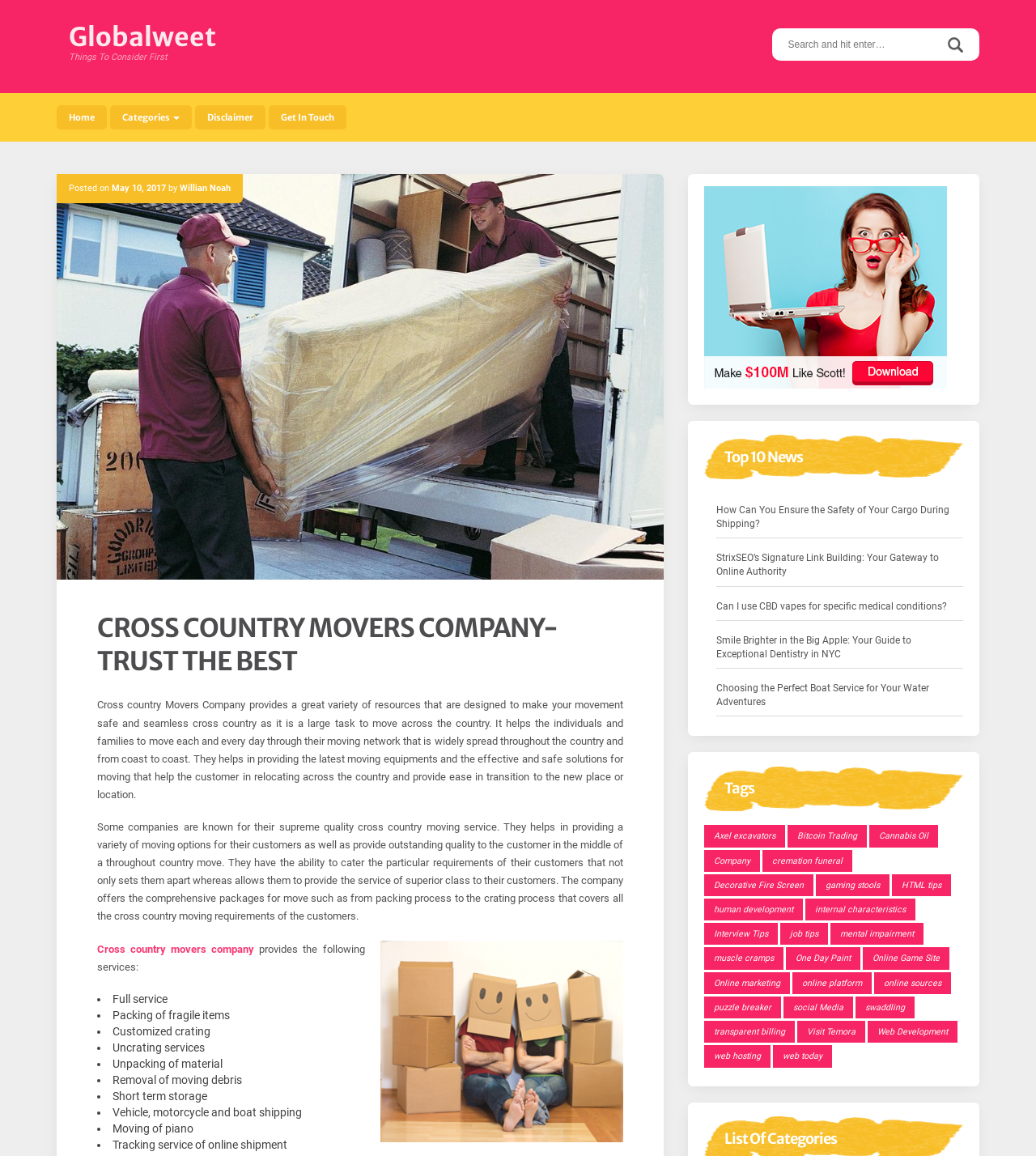Identify the bounding box coordinates for the UI element described by the following text: "Cross country movers company". Provide the coordinates as four float numbers between 0 and 1, in the format [left, top, right, bottom].

[0.094, 0.815, 0.246, 0.826]